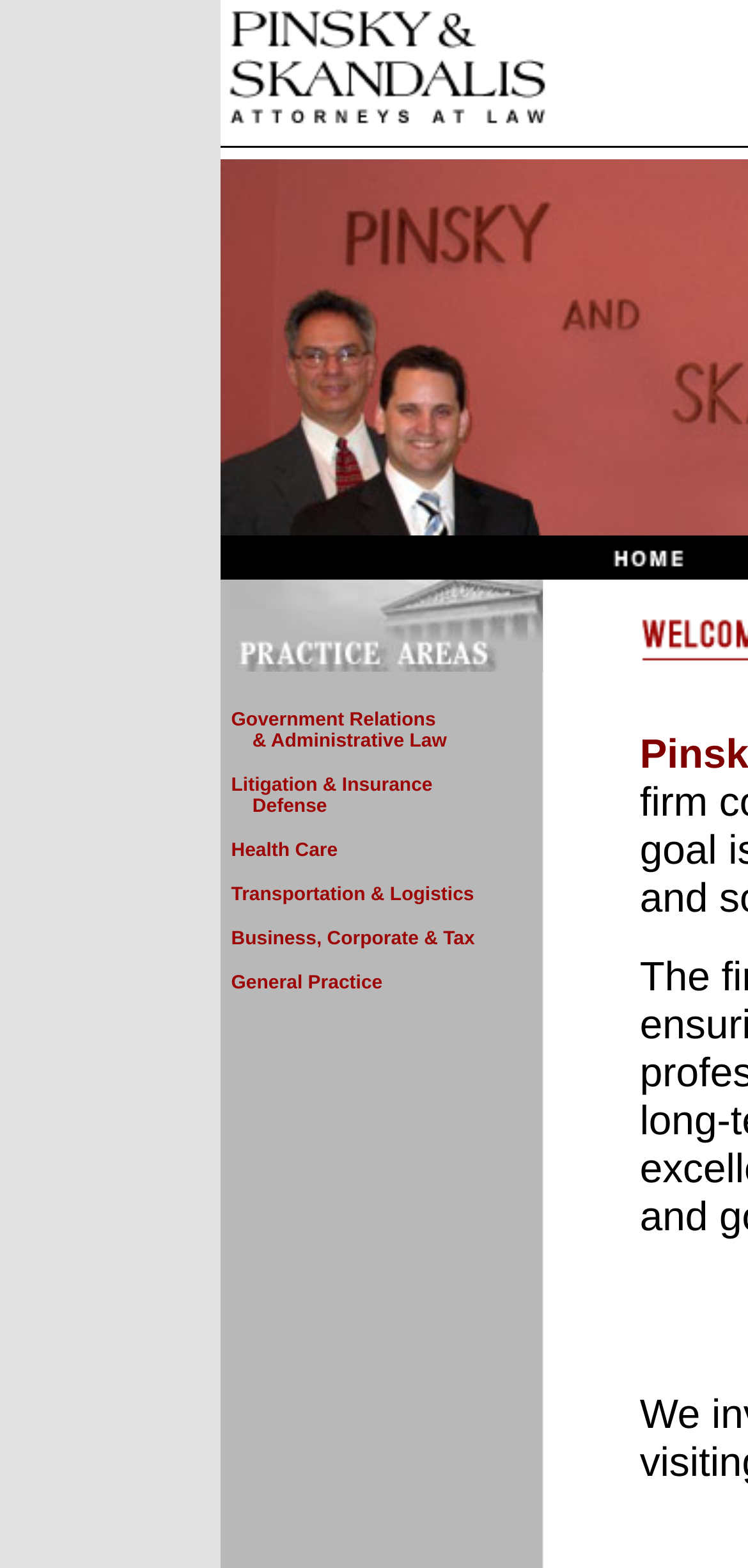Is there a link to the 'Home' page?
Using the image as a reference, answer the question with a short word or phrase.

Yes